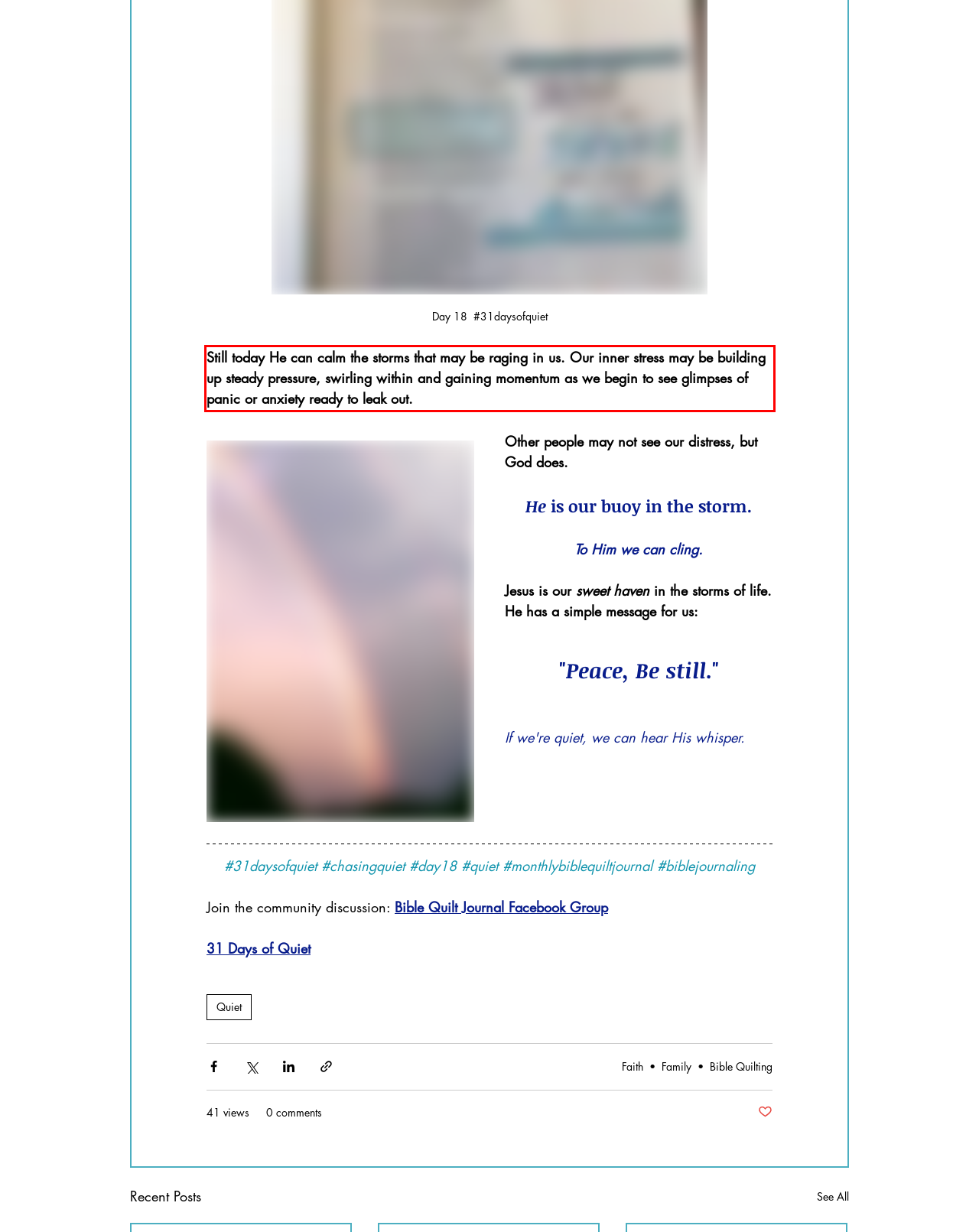Identify and extract the text within the red rectangle in the screenshot of the webpage.

Still today He can calm the storms that may be raging in us. Our inner stress may be building up steady pressure, swirling within and gaining momentum as we begin to see glimpses of panic or anxiety ready to leak out.